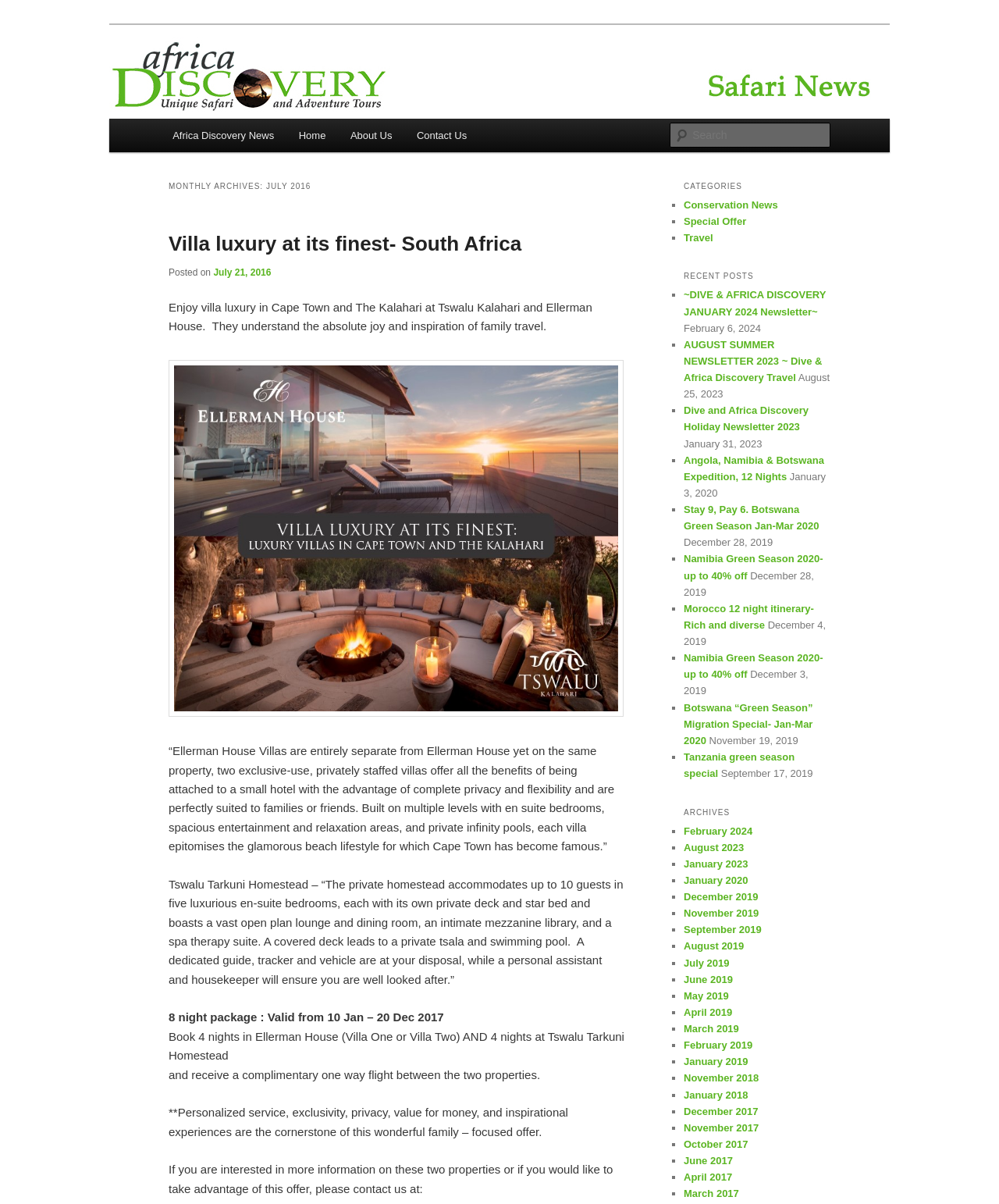What is the location of Tswalu Tarkuni Homestead?
Using the information presented in the image, please offer a detailed response to the question.

The webpage mentions Tswalu Tarkuni Homestead as a luxury accommodation option in South Africa, along with Ellerman House in Cape Town.